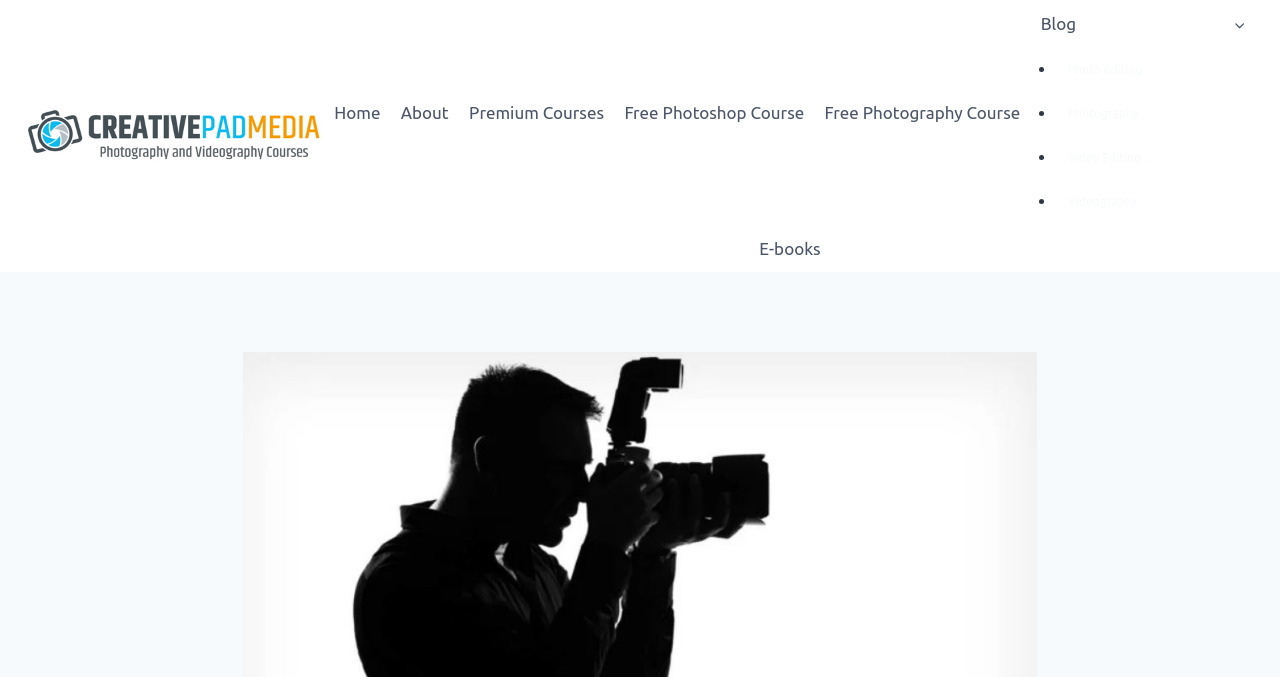Please specify the bounding box coordinates of the area that should be clicked to accomplish the following instruction: "visit blog". The coordinates should consist of four float numbers between 0 and 1, i.e., [left, top, right, bottom].

[0.805, 0.0, 0.981, 0.07]